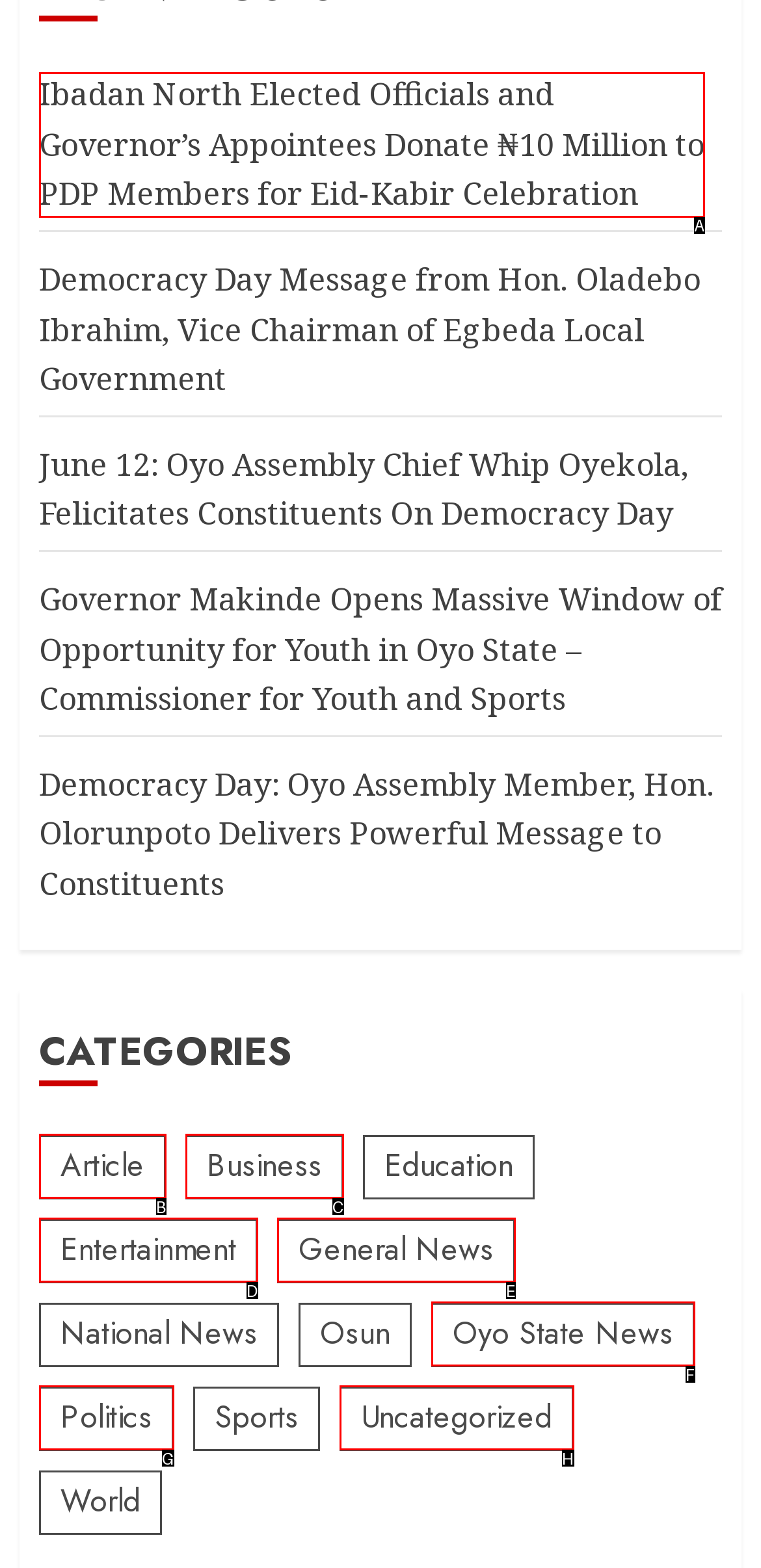From the choices provided, which HTML element best fits the description: Oyo State News? Answer with the appropriate letter.

F